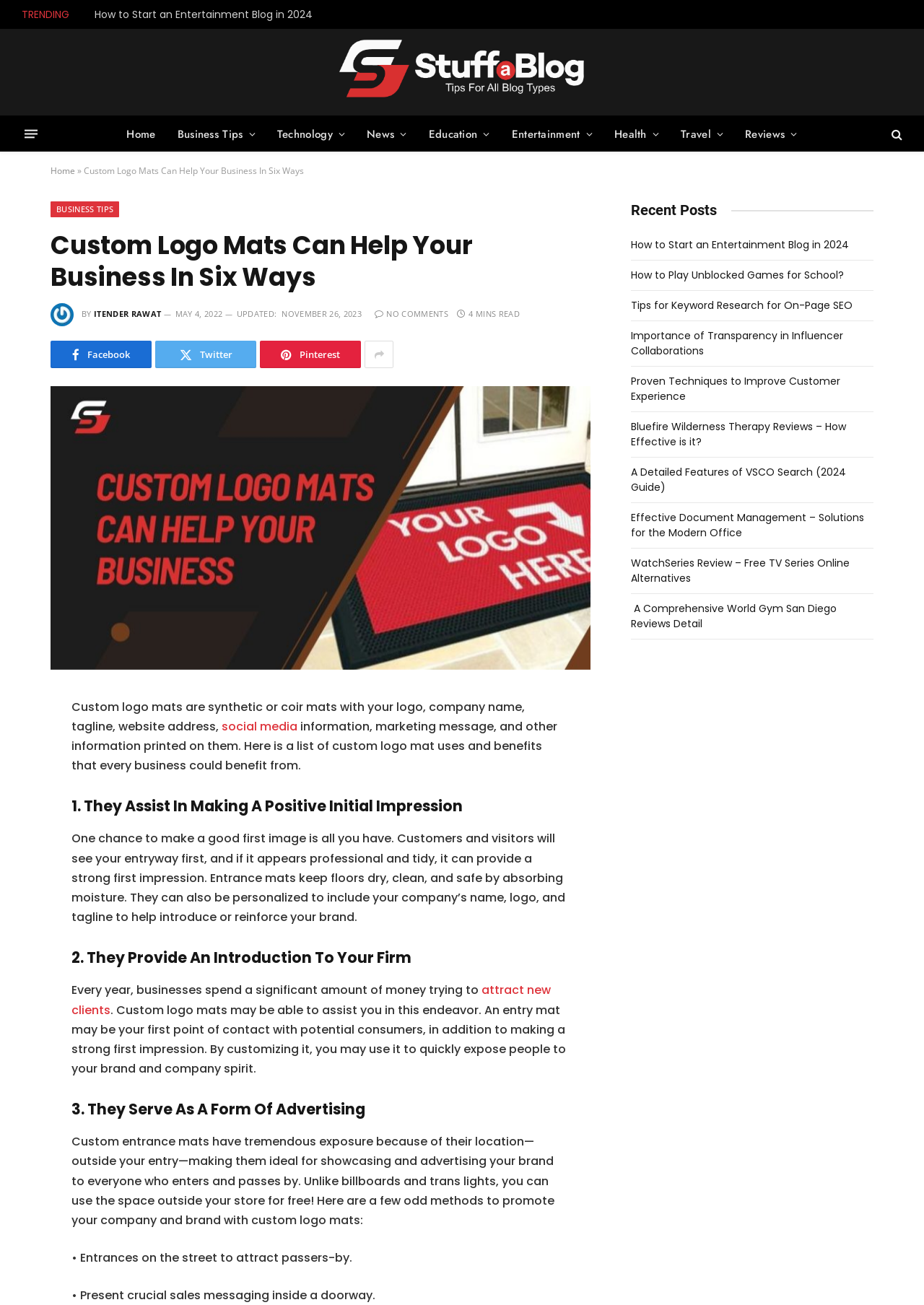Locate the bounding box coordinates of the region to be clicked to comply with the following instruction: "View the 'Recent Posts'". The coordinates must be four float numbers between 0 and 1, in the form [left, top, right, bottom].

[0.683, 0.155, 0.776, 0.168]